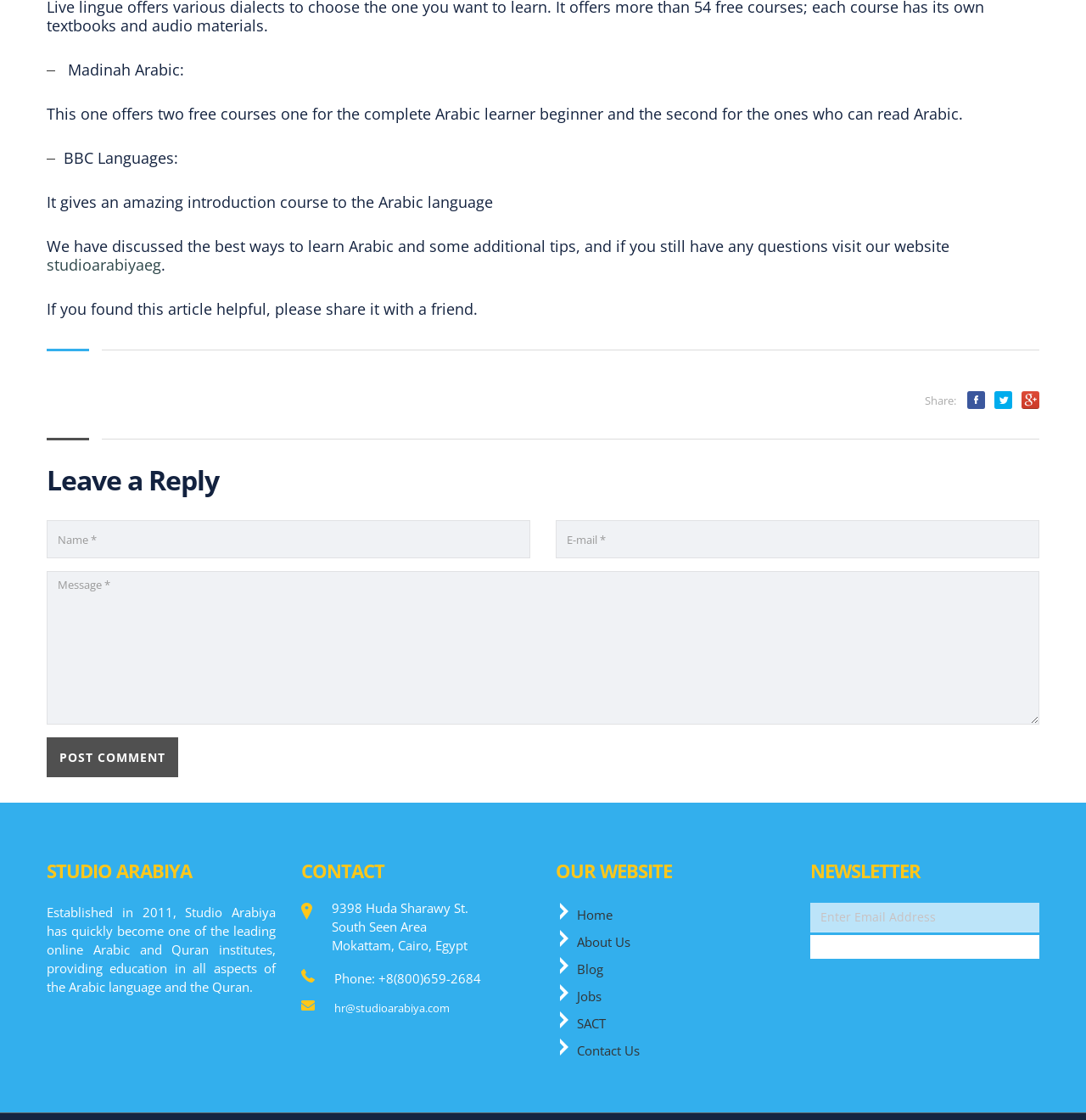Specify the bounding box coordinates of the element's area that should be clicked to execute the given instruction: "Click the 'Contact Us' link". The coordinates should be four float numbers between 0 and 1, i.e., [left, top, right, bottom].

[0.531, 0.931, 0.589, 0.946]